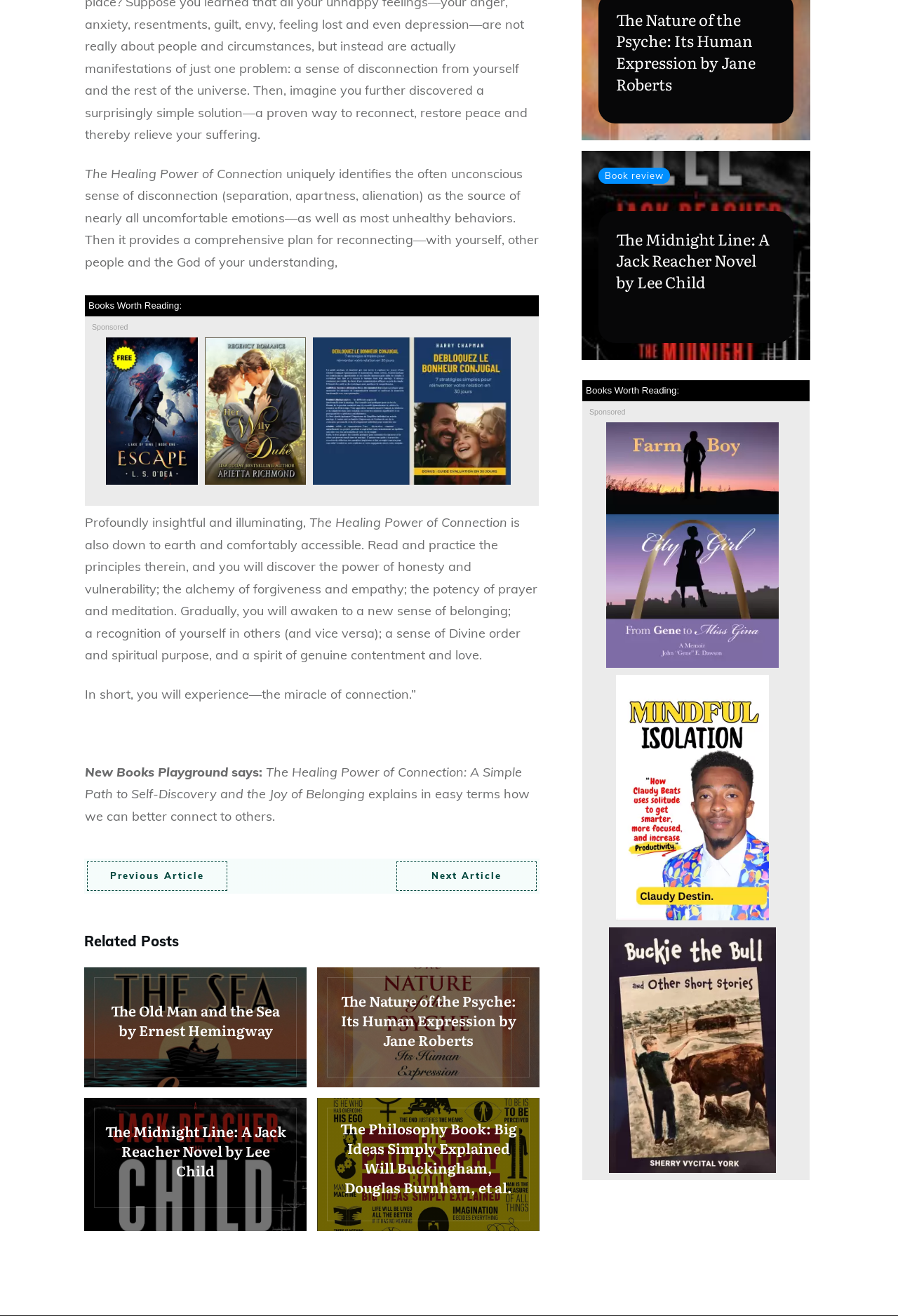Determine the bounding box coordinates of the UI element that matches the following description: "parent_node: Books Worth Reading:". The coordinates should be four float numbers between 0 and 1 in the format [left, top, right, bottom].

[0.292, 0.565, 0.403, 0.578]